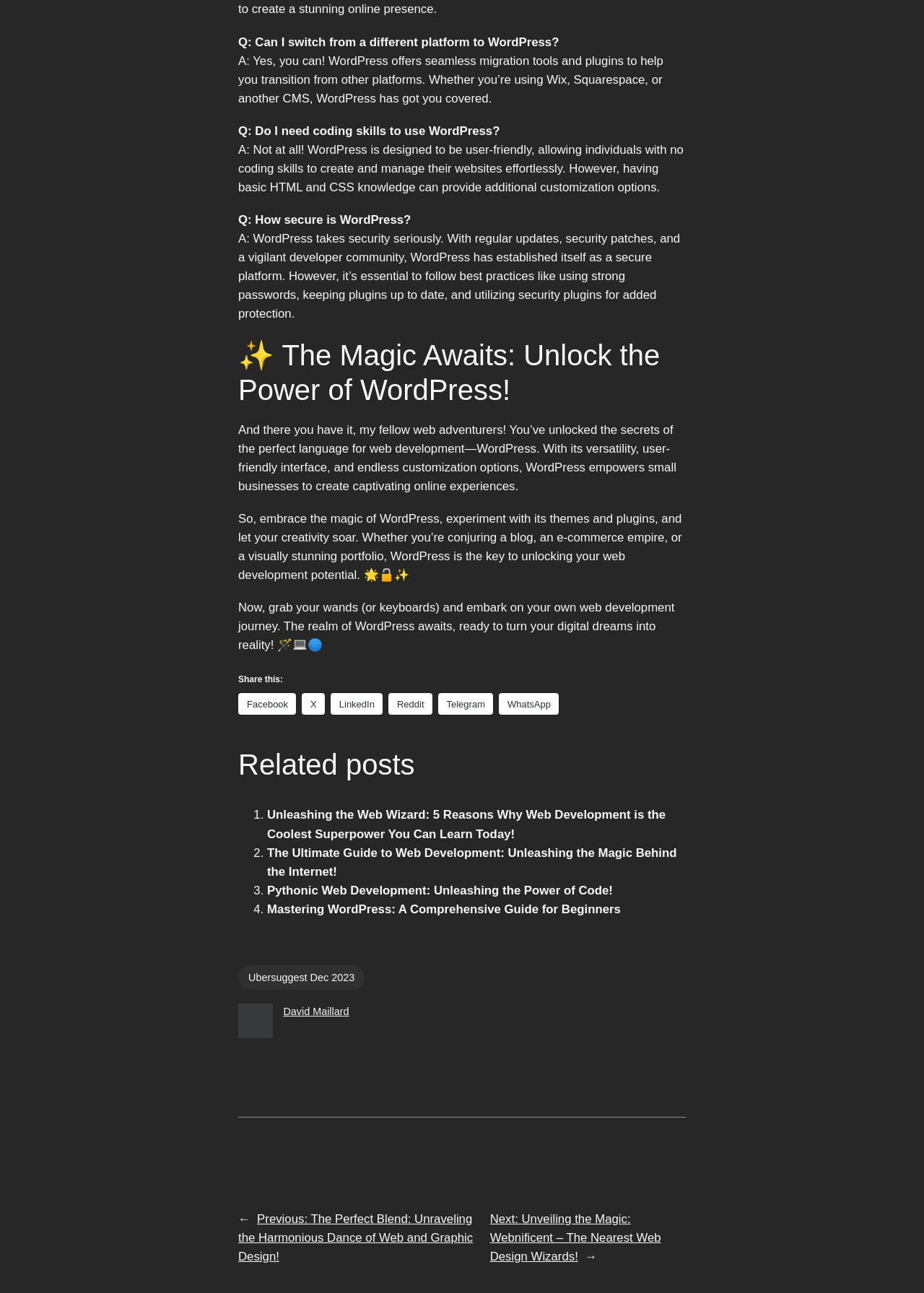How many links are provided for navigating to other posts?
Look at the image and answer with only one word or phrase.

2